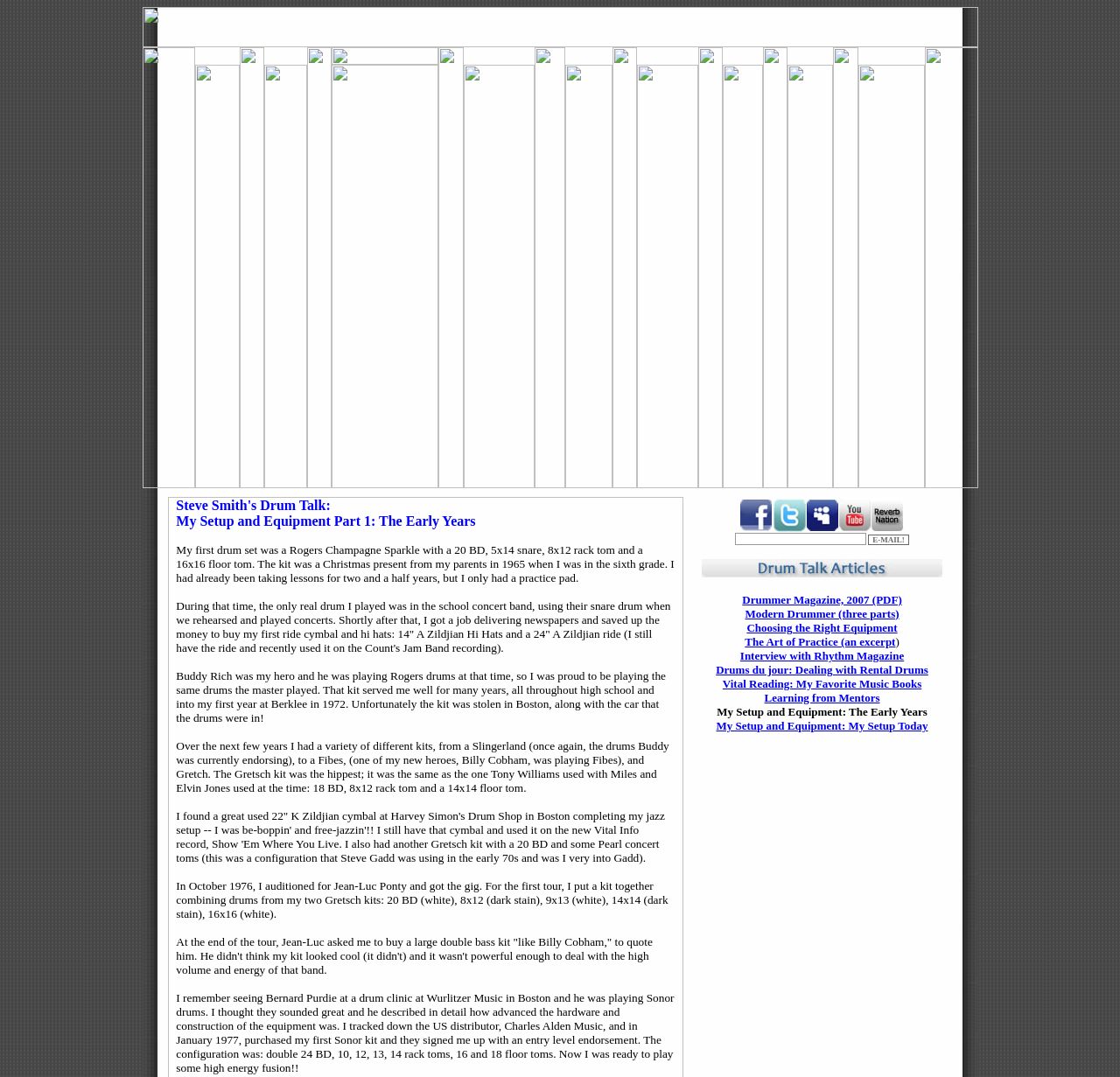Describe all the key features and sections of the webpage thoroughly.

The webpage is about Steve Smith's drum setup, specifically part 1. The page is divided into a table-like structure with multiple rows and columns. There are 16 columns in total, each containing a table cell with a link inside. The links are positioned horizontally across the page, with 8 links in the top half and 8 links in the bottom half.

The top half of the page has a narrower table cell on the left, taking up about 12% of the page width, and a wider table cell on the right, taking up about 88% of the page width. The wider table cell contains 8 links, each with a small amount of space between them.

The bottom half of the page has a similar structure, with a narrower table cell on the left and a wider table cell on the right. The wider table cell also contains 8 links, each with a small amount of space between them.

There are no images on the page, and the focus is on the links and the table structure. The overall layout is organized and easy to navigate, with a clear separation between the top and bottom halves of the page.